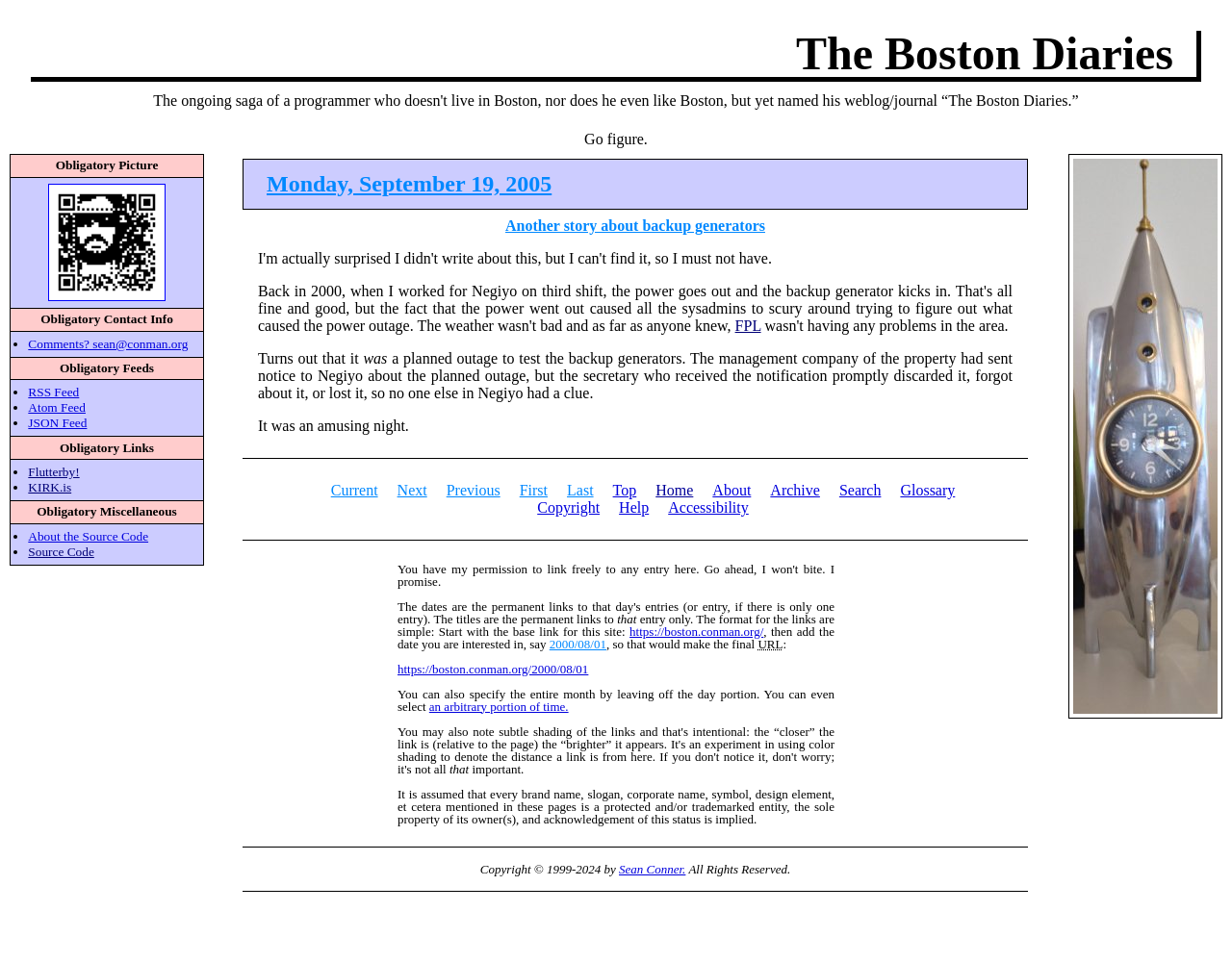Locate the bounding box coordinates of the area to click to fulfill this instruction: "Click on 'Another story about backup generators'". The bounding box should be presented as four float numbers between 0 and 1, in the order [left, top, right, bottom].

[0.41, 0.226, 0.621, 0.243]